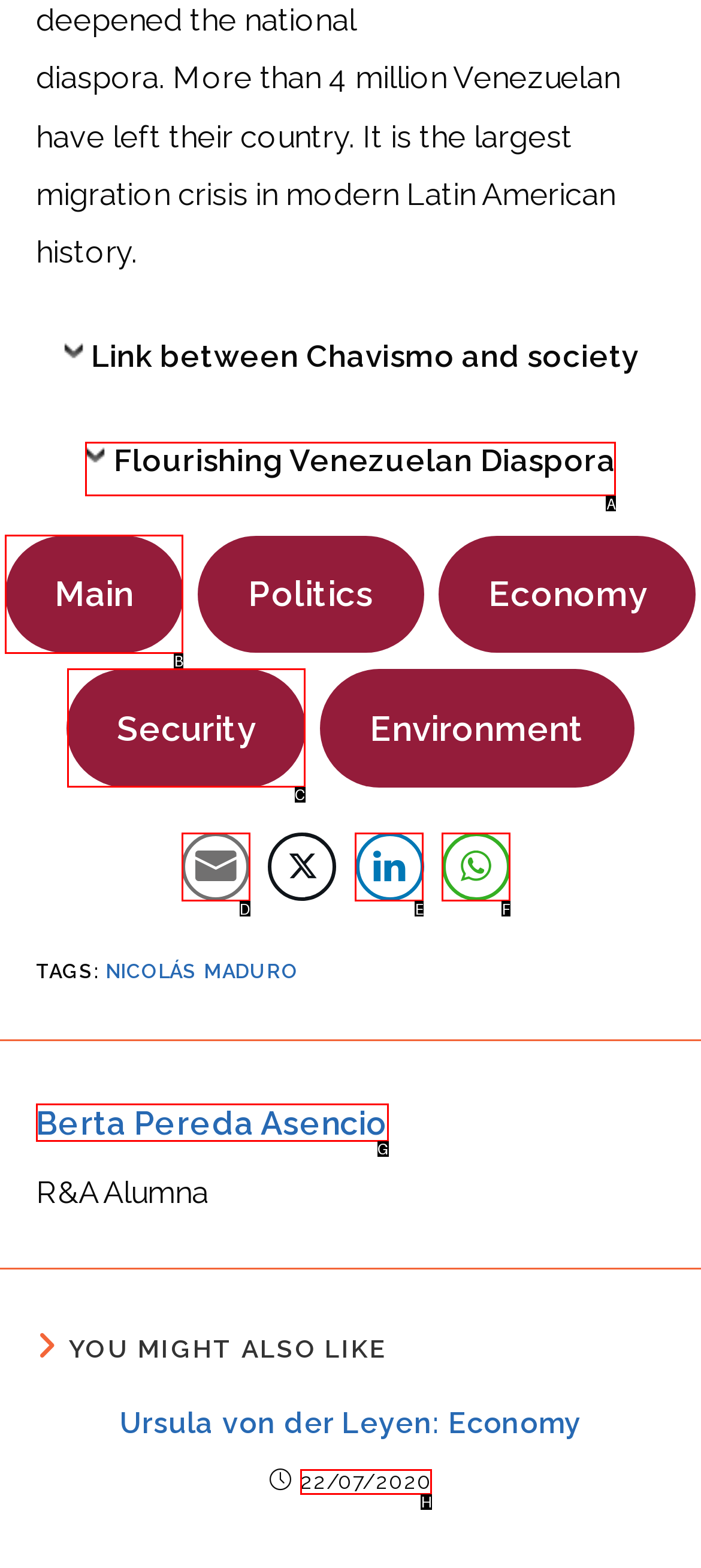Look at the highlighted elements in the screenshot and tell me which letter corresponds to the task: Check the post dated 22/07/2020.

H